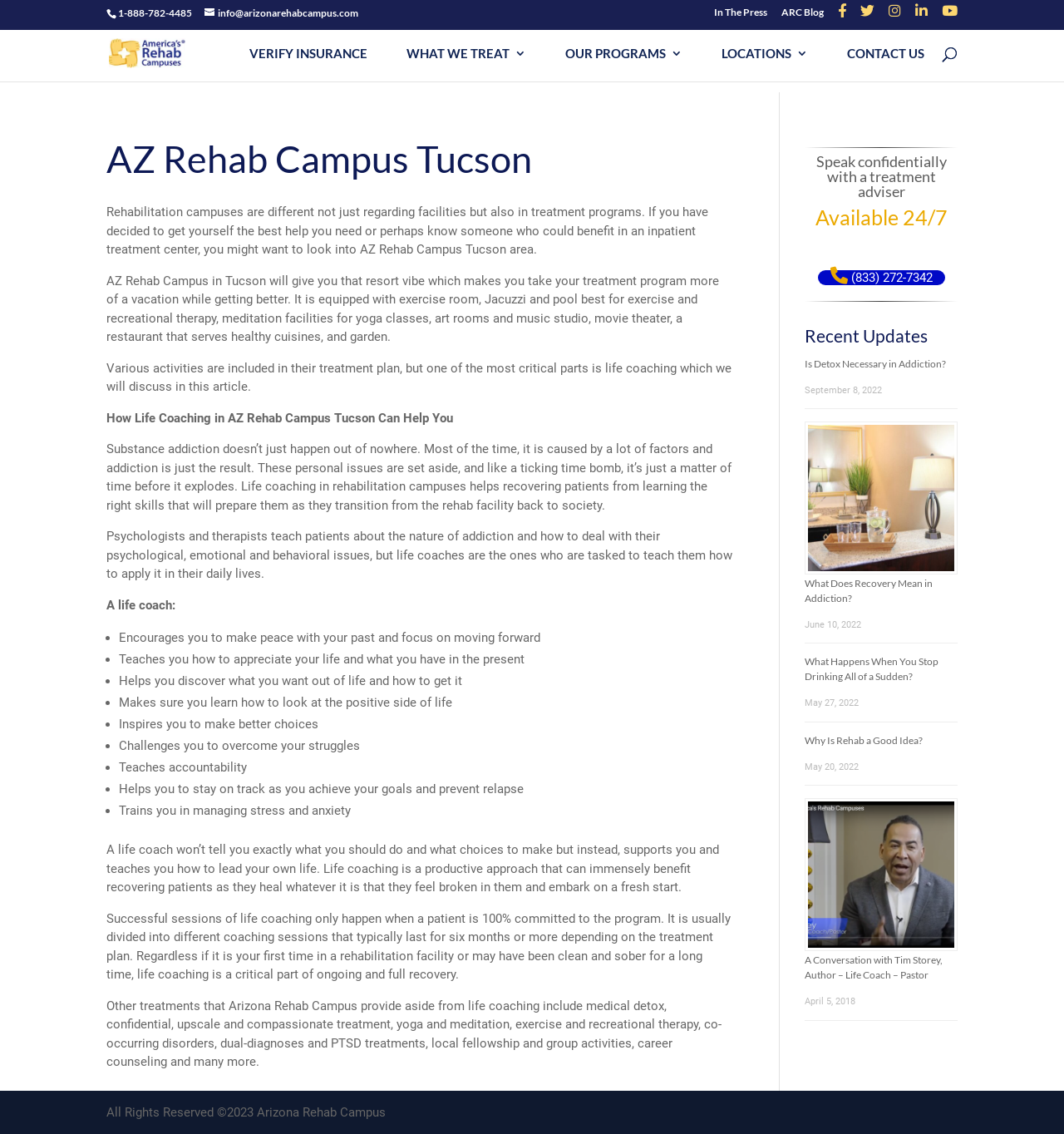Write a detailed summary of the webpage.

The webpage is about Arizona Rehab Campus Tucson, a rehabilitation center that provides ongoing care and support for individuals struggling with addiction. At the top of the page, there is a phone number and an email address, followed by a row of links to various social media platforms. Below this, there is a search bar and a link to "Arizona Rehab Campus" with an accompanying image.

The main content of the page is an article about the importance of life coaching in rehabilitation. The article explains that life coaching helps individuals in recovery to learn how to apply the skills they have learned in therapy to their daily lives. It also lists the benefits of life coaching, including encouraging individuals to make peace with their past, teaching them how to appreciate their life, and helping them discover what they want out of life.

To the right of the article, there is a section with a heading "Speak confidentially with a treatment adviser" and a phone number. Below this, there is a section with recent updates, including links to various articles about addiction and recovery, such as "Is Detox Necessary in Addiction?" and "What Does Recovery Mean in Addiction?" Each article has a date and time stamp.

At the bottom of the page, there is a footer section with a copyright notice.